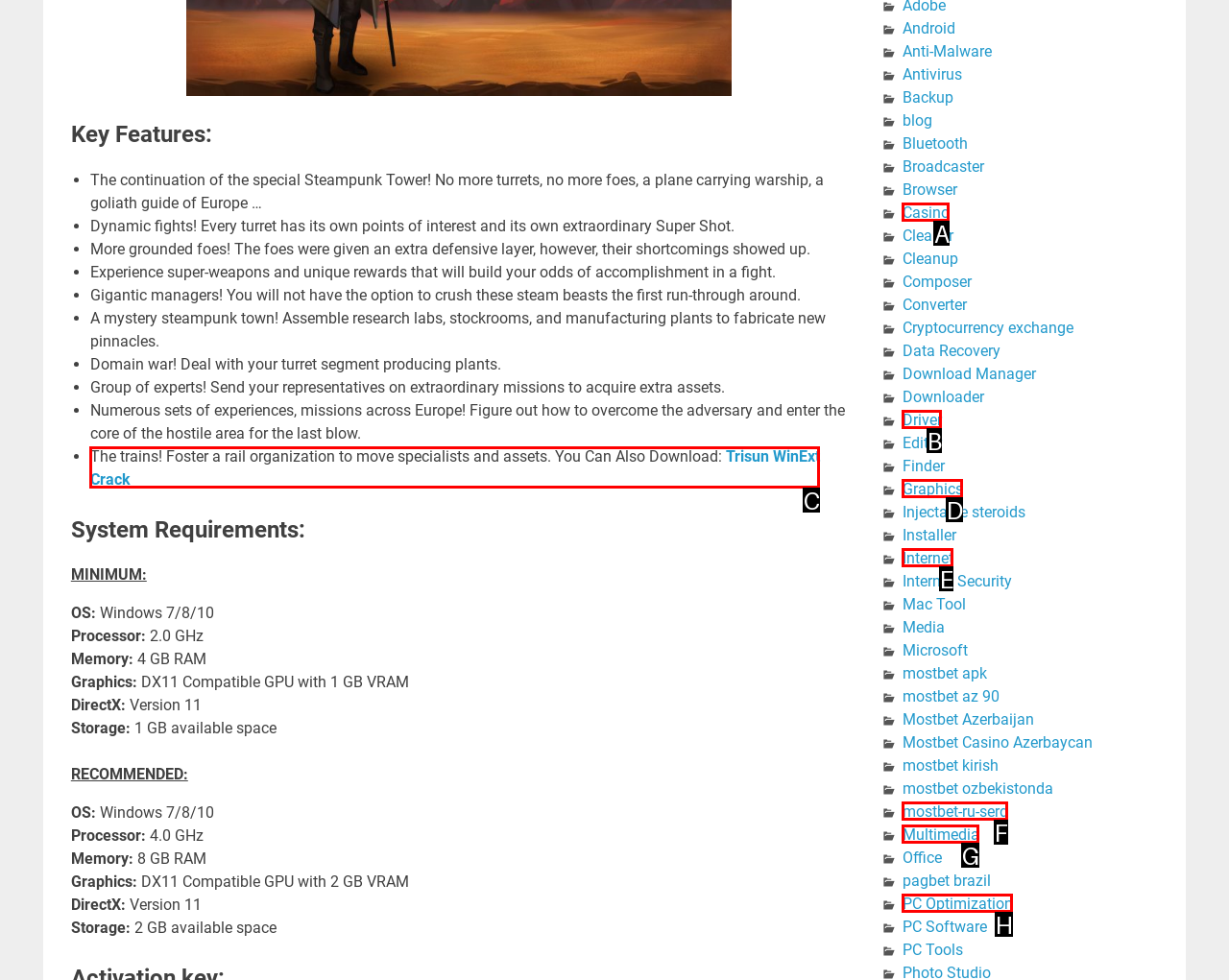Select the HTML element that fits the following description: Graphics
Provide the letter of the matching option.

D